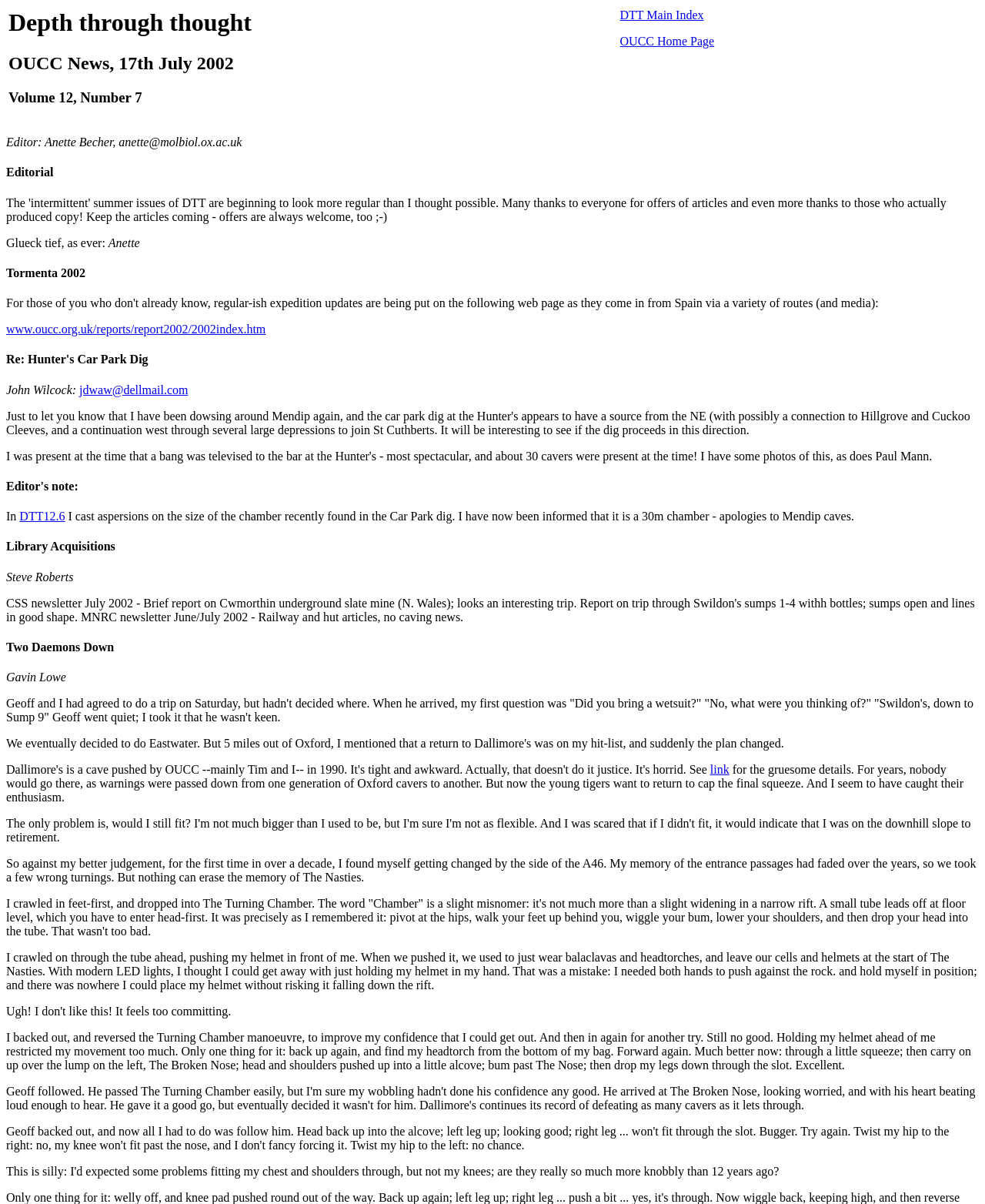Determine the bounding box for the HTML element described here: "www.oucc.org.uk/reports/report2002/2002index.htm". The coordinates should be given as [left, top, right, bottom] with each number being a float between 0 and 1.

[0.006, 0.268, 0.27, 0.279]